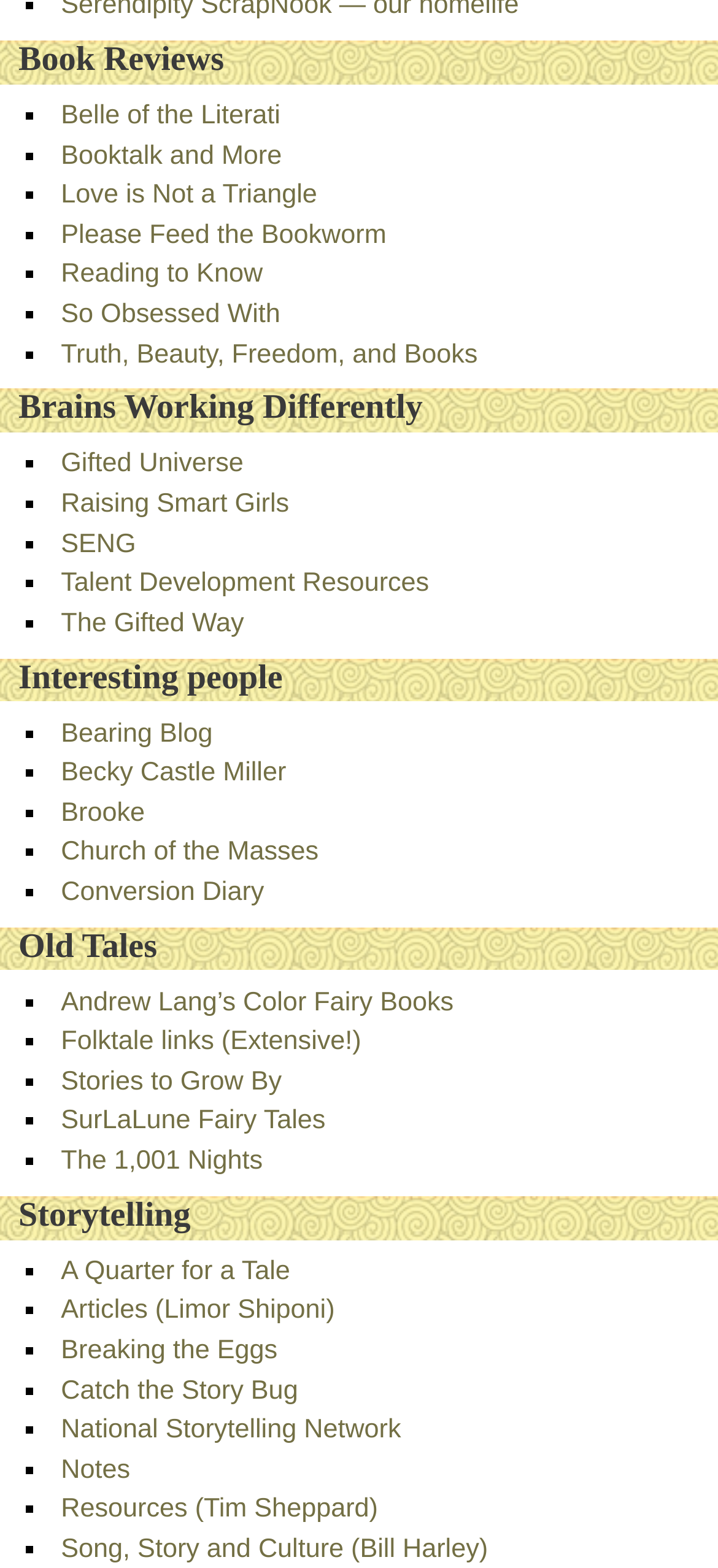Please locate the bounding box coordinates of the element that should be clicked to complete the given instruction: "Explore 'SurLaLune Fairy Tales'".

[0.085, 0.706, 0.453, 0.725]